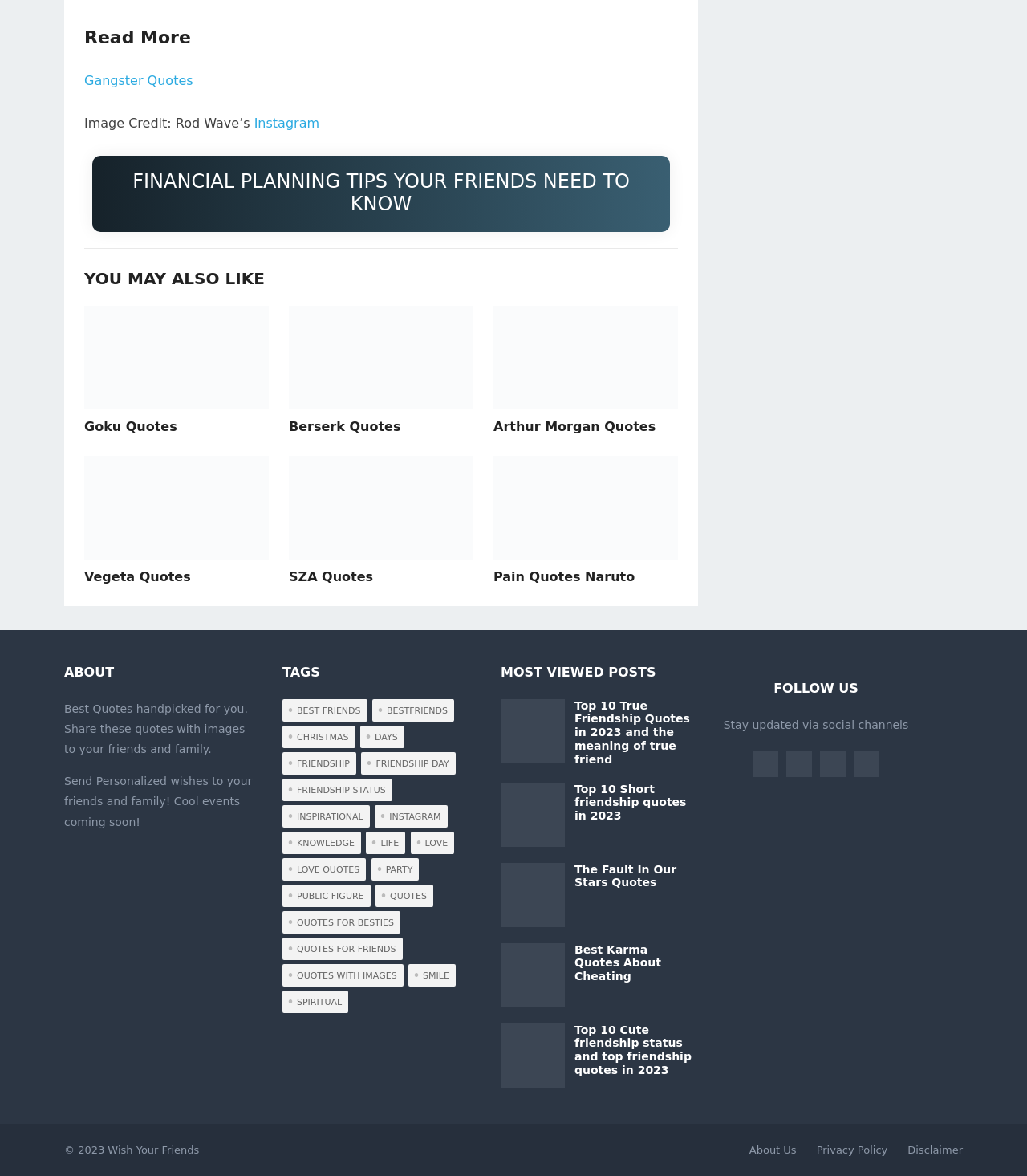Please identify the bounding box coordinates of the region to click in order to complete the given instruction: "Click on 'Gangster Quotes'". The coordinates should be four float numbers between 0 and 1, i.e., [left, top, right, bottom].

[0.082, 0.062, 0.188, 0.075]